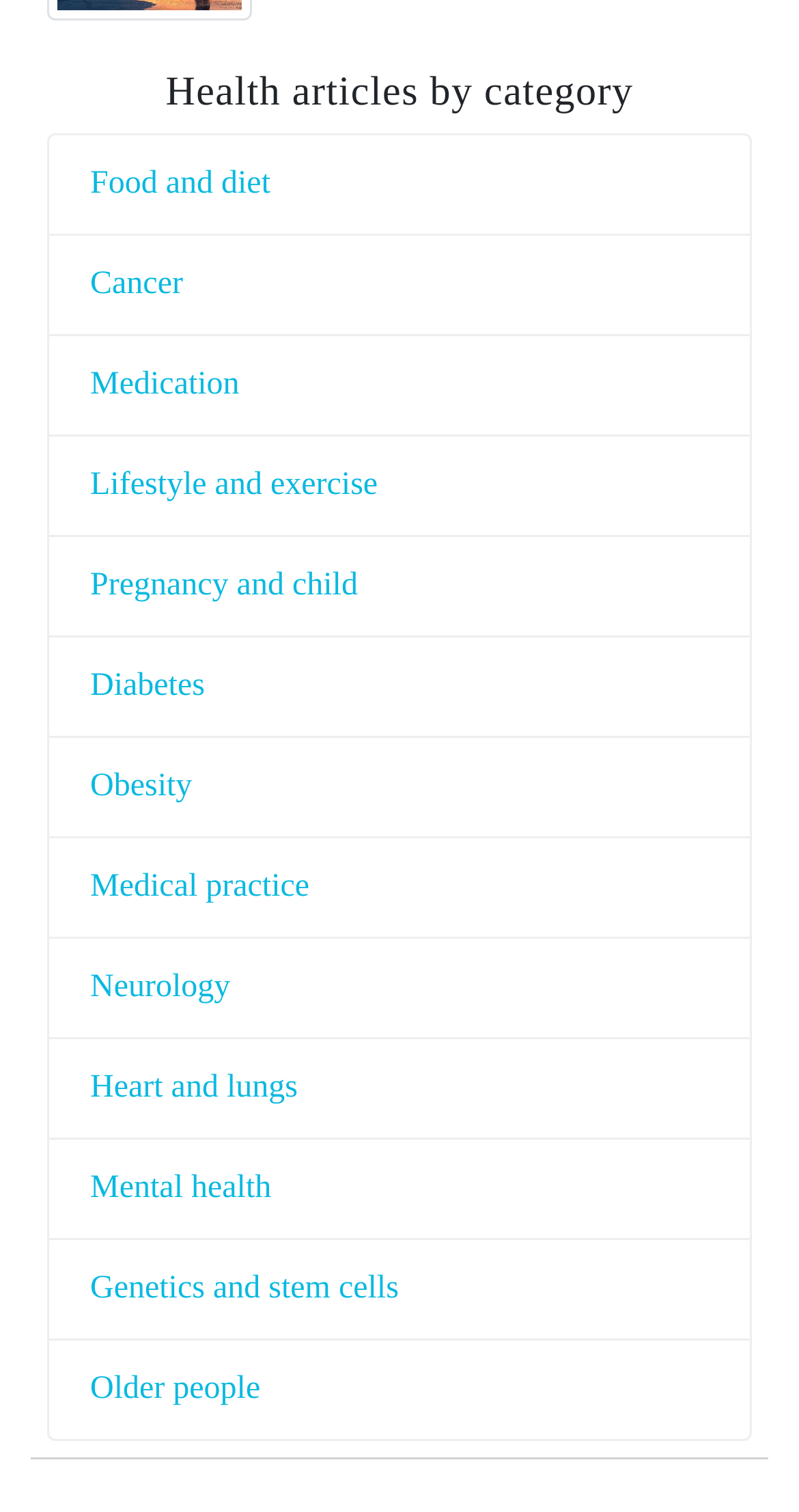Please answer the following question using a single word or phrase: Is 'Cancer' a category of health articles?

Yes